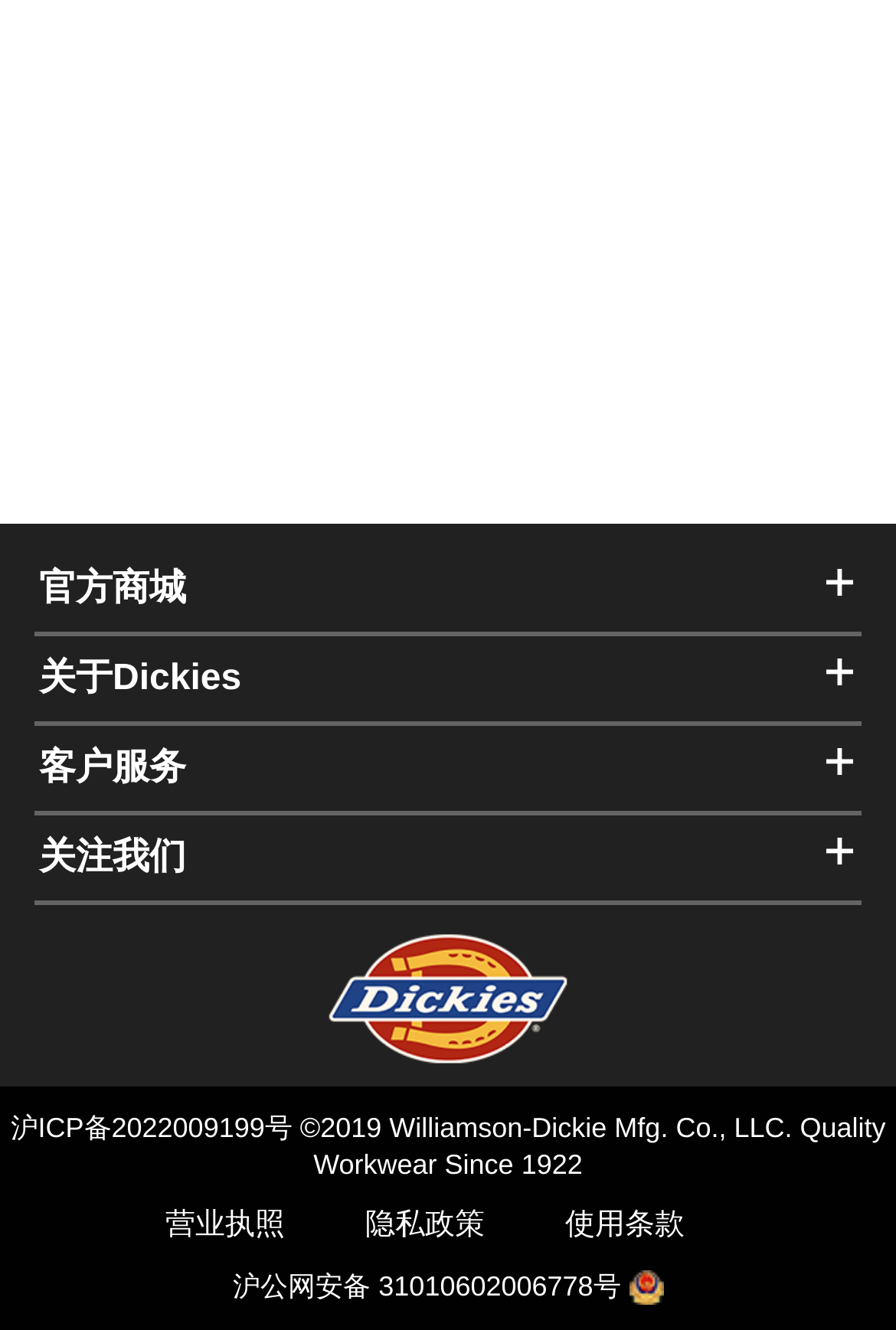Using details from the image, please answer the following question comprehensively:
What is the logo of the company?

The logo of the company can be found at the top center of the webpage, which is an image with the text 'logo'.